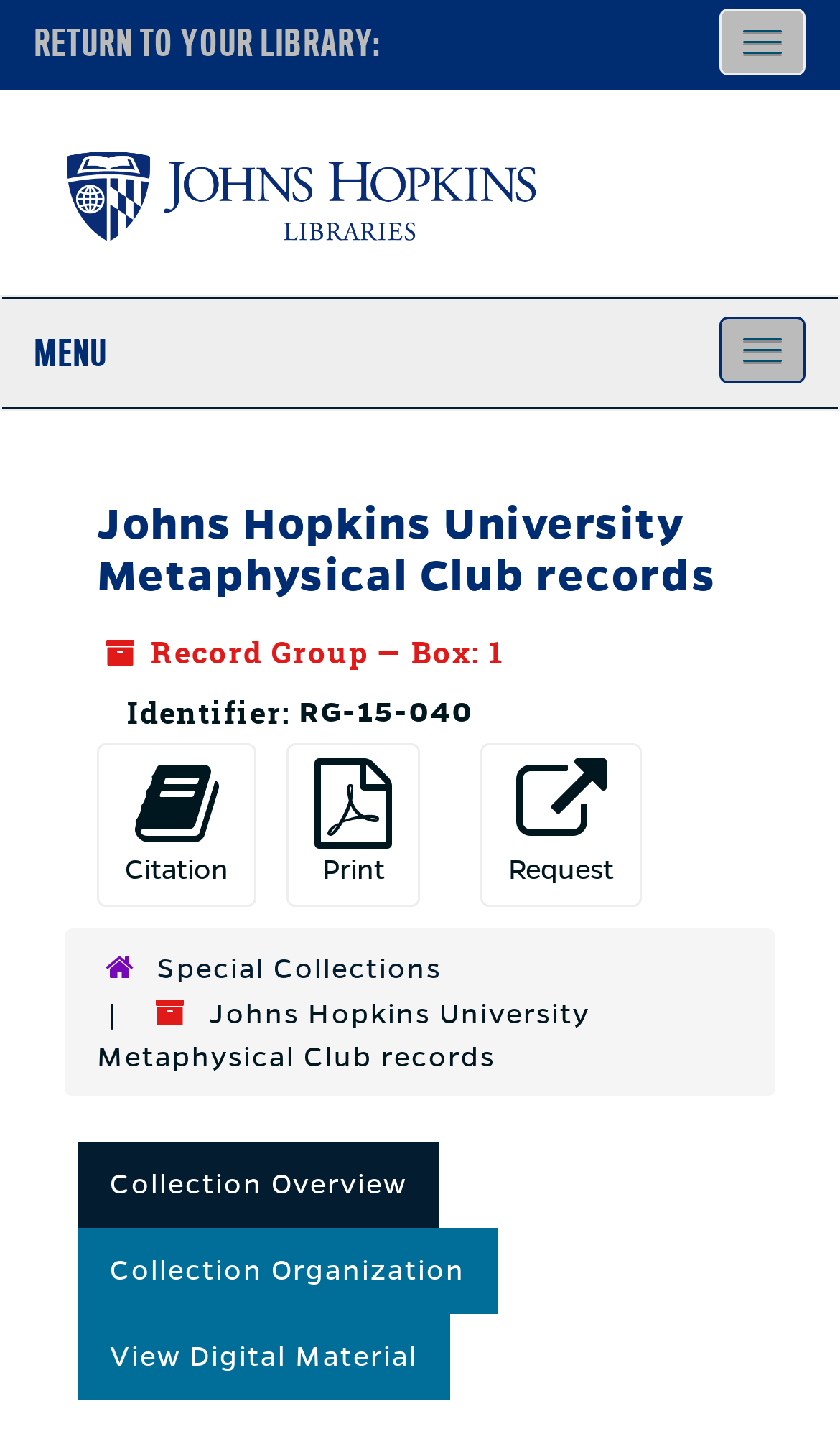Identify the bounding box for the UI element described as: "Special Collections". The coordinates should be four float numbers between 0 and 1, i.e., [left, top, right, bottom].

[0.187, 0.664, 0.526, 0.685]